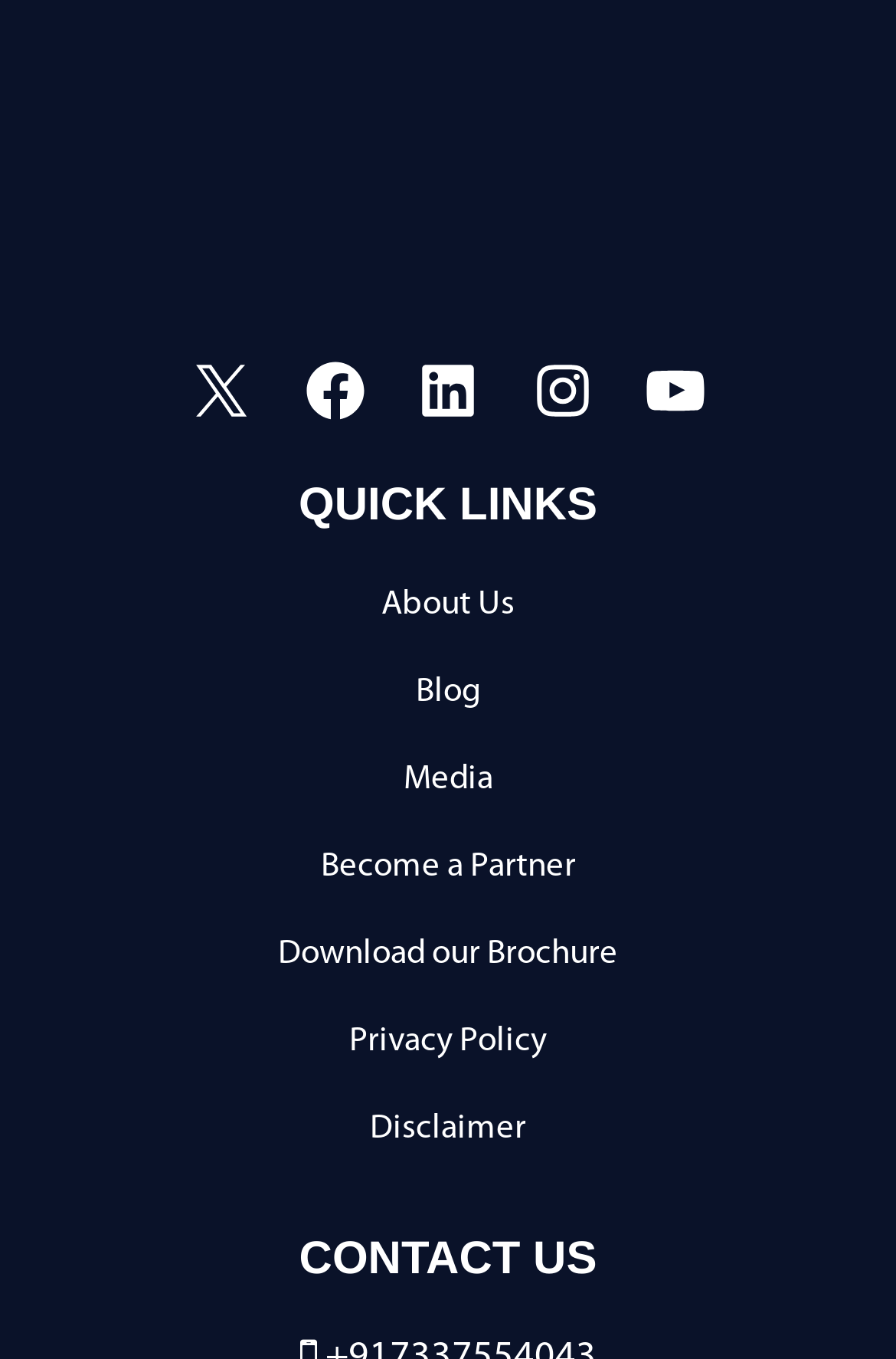Please answer the following question using a single word or phrase: What is the last link in the QUICK LINKS section?

Disclaimer